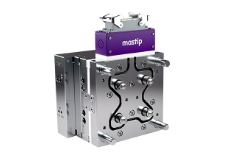Respond with a single word or phrase for the following question: 
What is the purpose of the gates in the system?

Controlled silicone flow